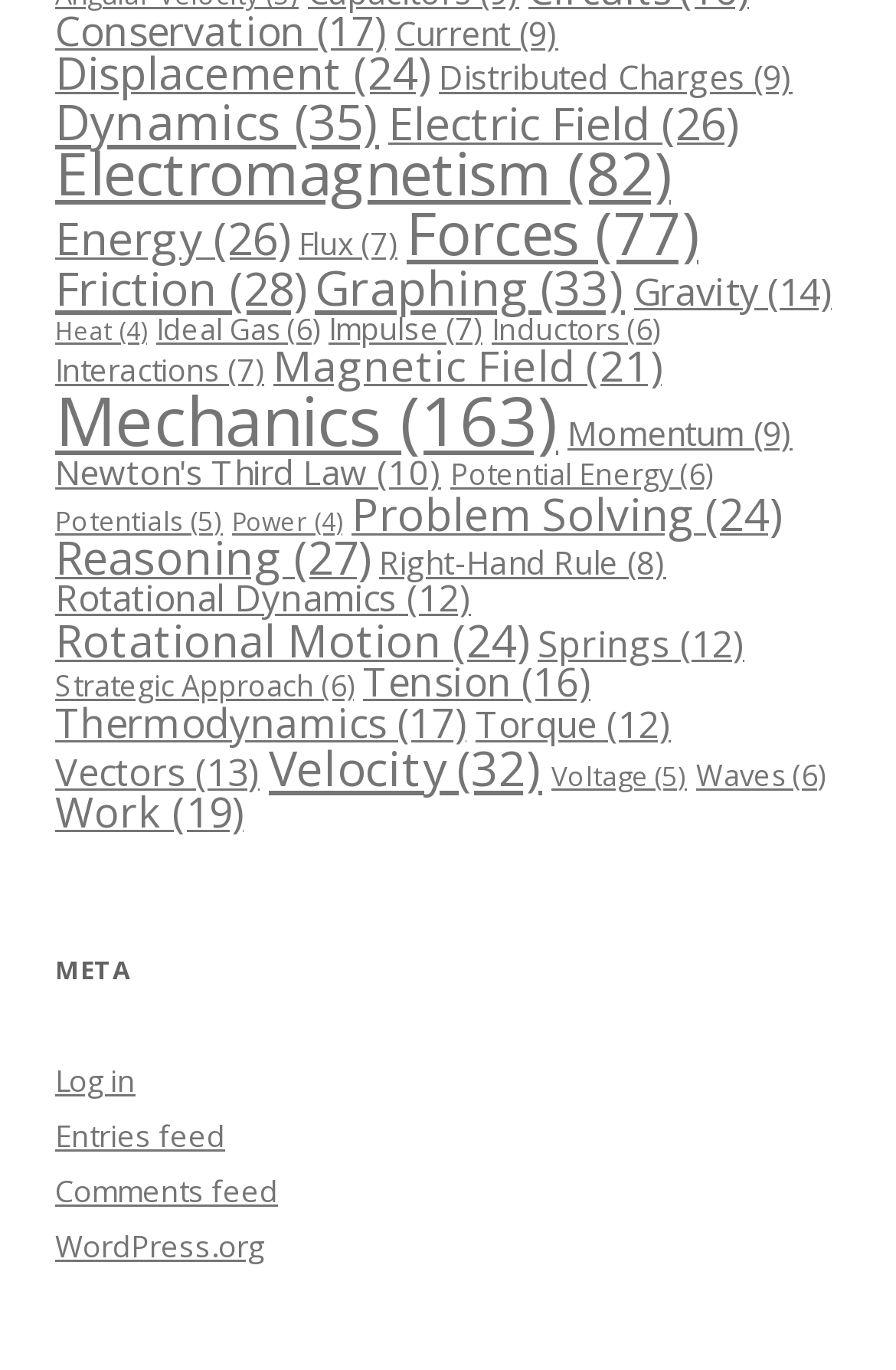Please locate the UI element described by "Right-Hand Rule (8)" and provide its bounding box coordinates.

[0.423, 0.394, 0.744, 0.426]